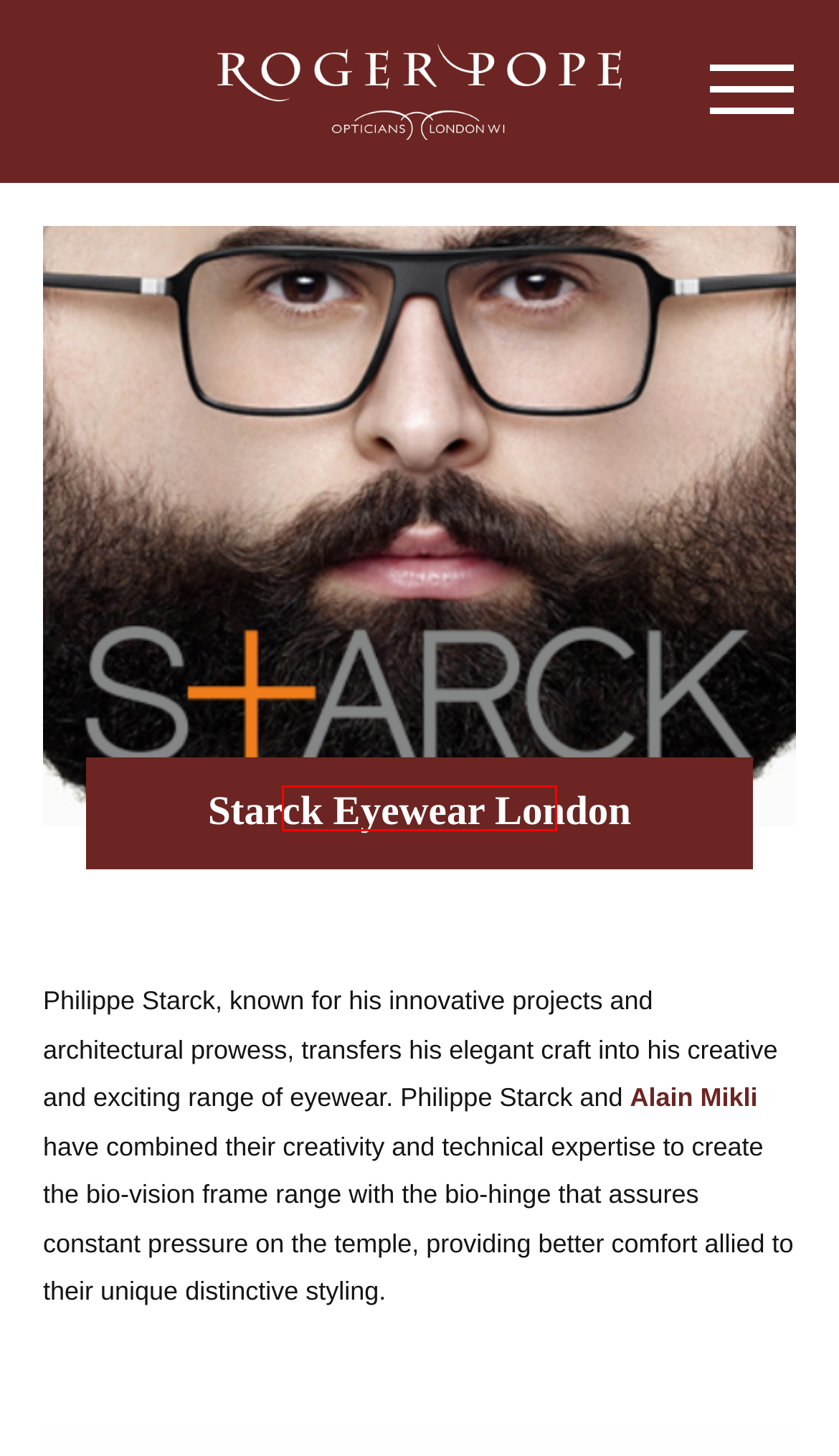Review the screenshot of a webpage that includes a red bounding box. Choose the webpage description that best matches the new webpage displayed after clicking the element within the bounding box. Here are the candidates:
A. Independent Opticians London W1 | Roger Pope & Partners
B. Luxury Sunglasses London | Roger Pope & Partners
C. Children's Eye Examinations London | Roger Pope & Partners
D. Contact Us | Roger Pope & Partners
E. Alain Mikli Stockists London | Roger Pope & Partners
F. Lenses | Roger Pope & Partners
G. Designer Eyewear London | Roger Pope & Partners
H. About Us | Roger Pope & Partners

B